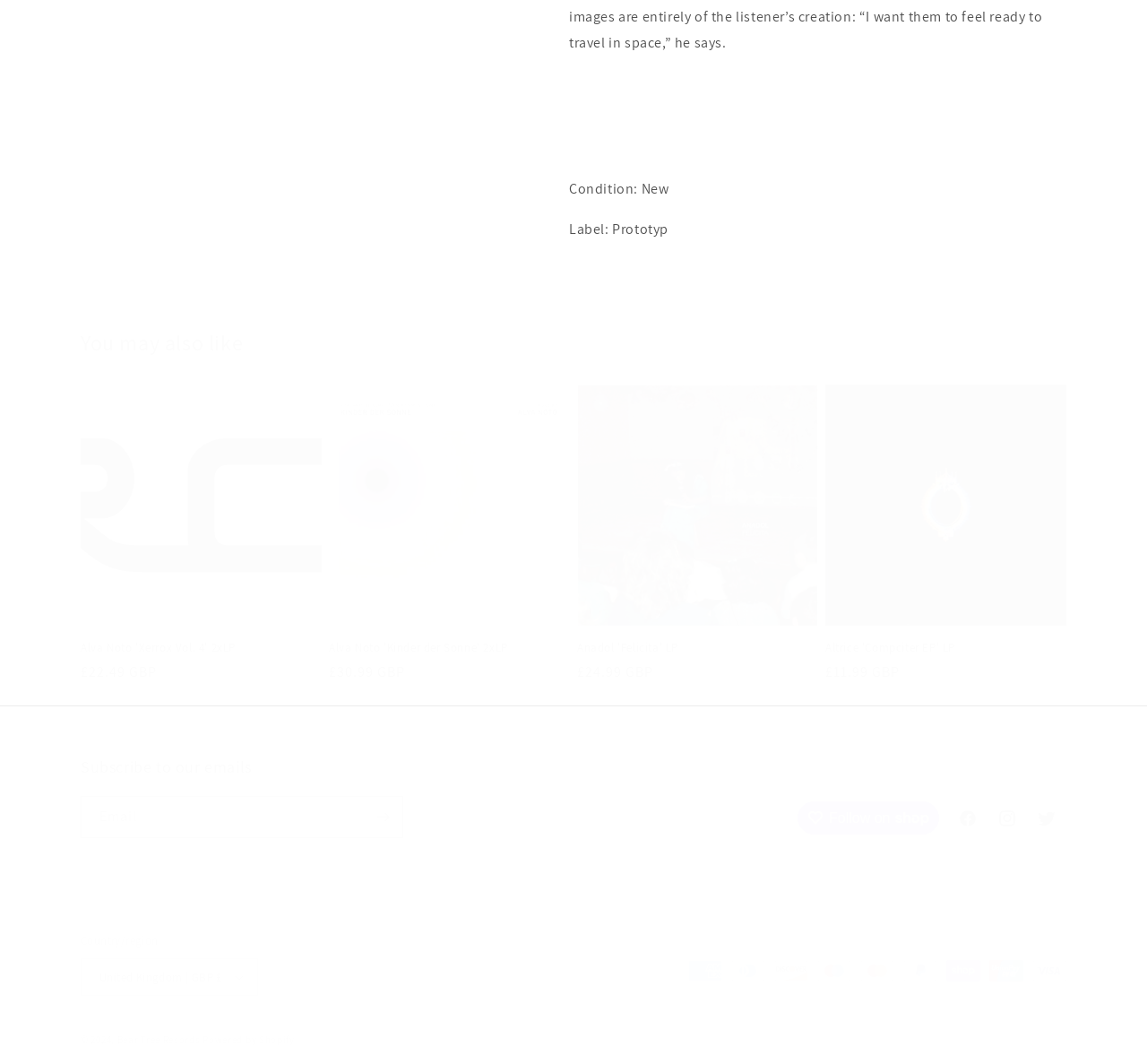What is the condition of the product?
Based on the content of the image, thoroughly explain and answer the question.

The condition of the product is mentioned as 'New' in the static text element 'Condition: New' with bounding box coordinates [0.496, 0.168, 0.583, 0.186].